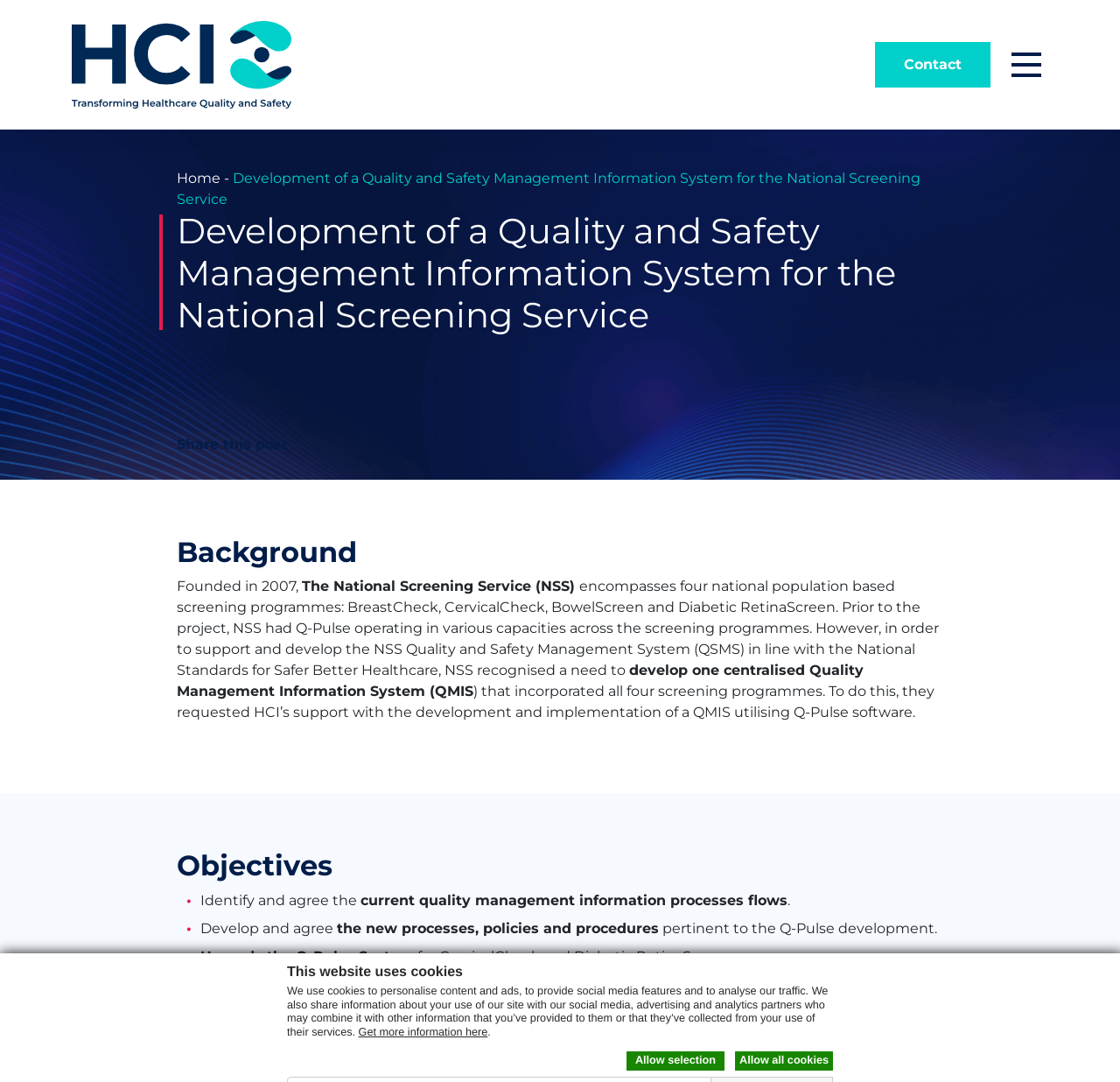Extract the main title from the webpage and generate its text.

Development of a Quality and Safety Management Information System for the National Screening Service